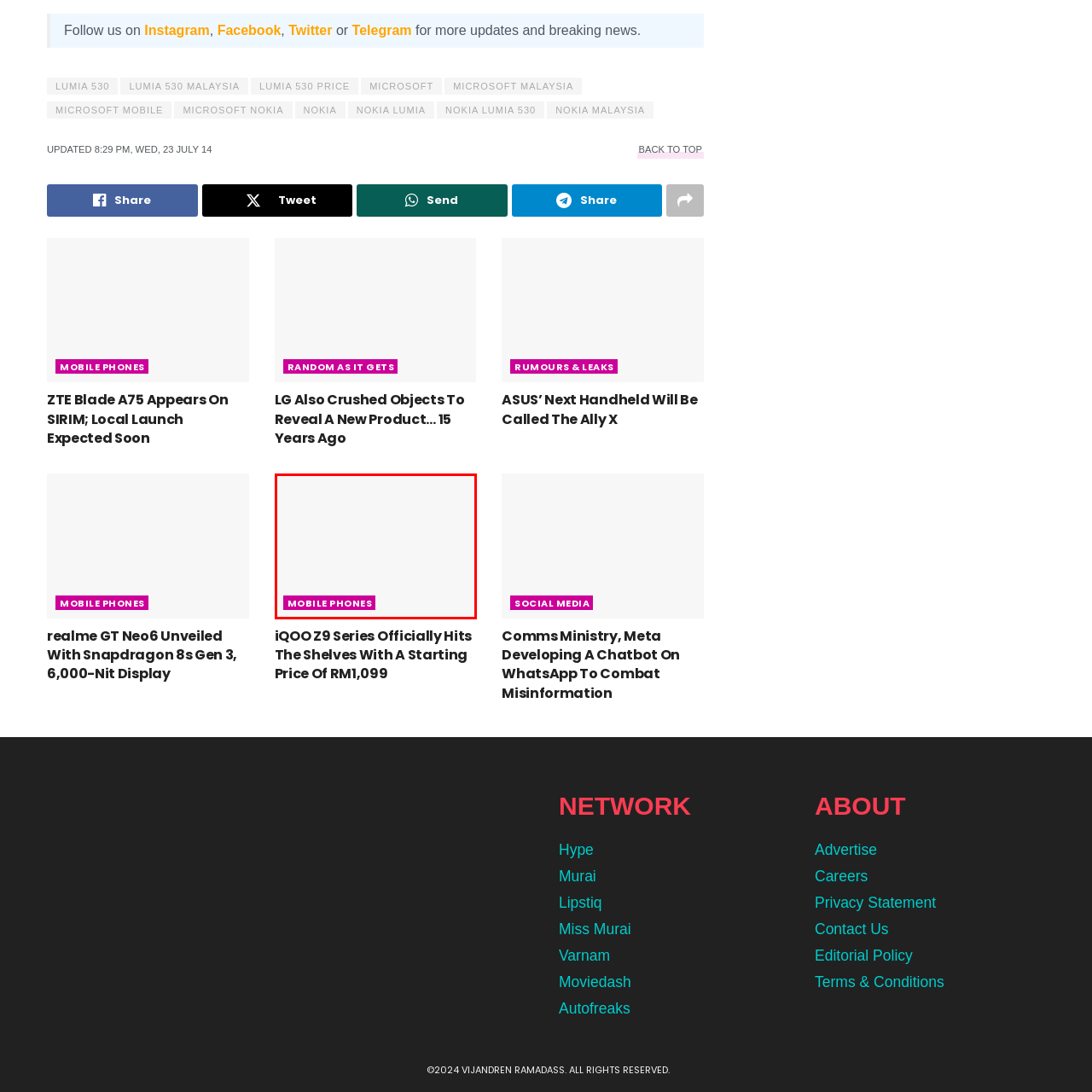What does the graphic likely signify on the webpage?
Pay attention to the segment of the image within the red bounding box and offer a detailed answer to the question.

Based on the caption, the graphic is designed to attract attention and is likely a visual indicator of a category or section related to mobile phones on the webpage, suggesting that the webpage is organized into different sections or topics.